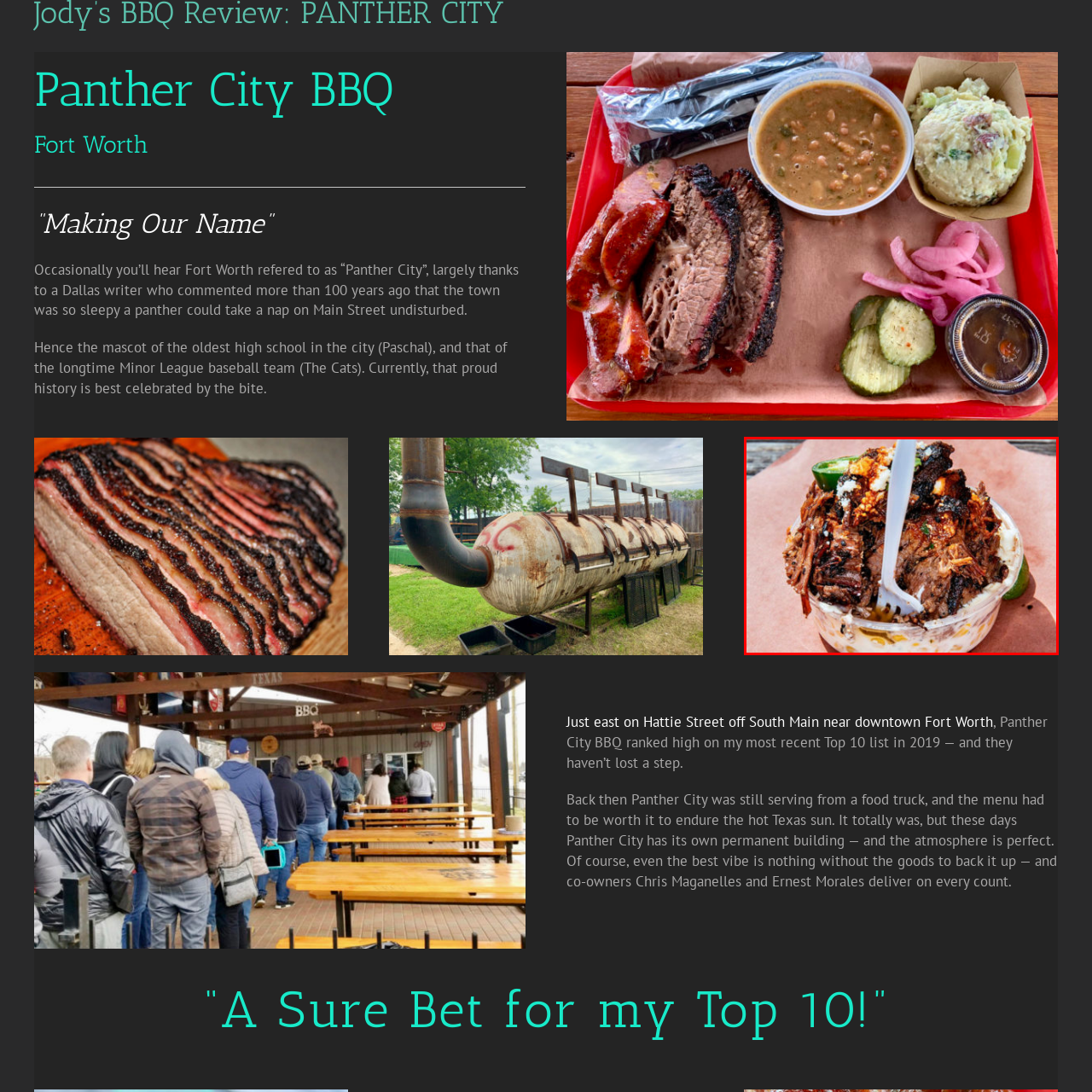In what type of container is the dish served?
Look closely at the portion of the image highlighted by the red bounding box and provide a comprehensive answer to the question.

The caption states that the dish is served in a classic to-go bowl, which is a type of container used for take-out or portable meals.